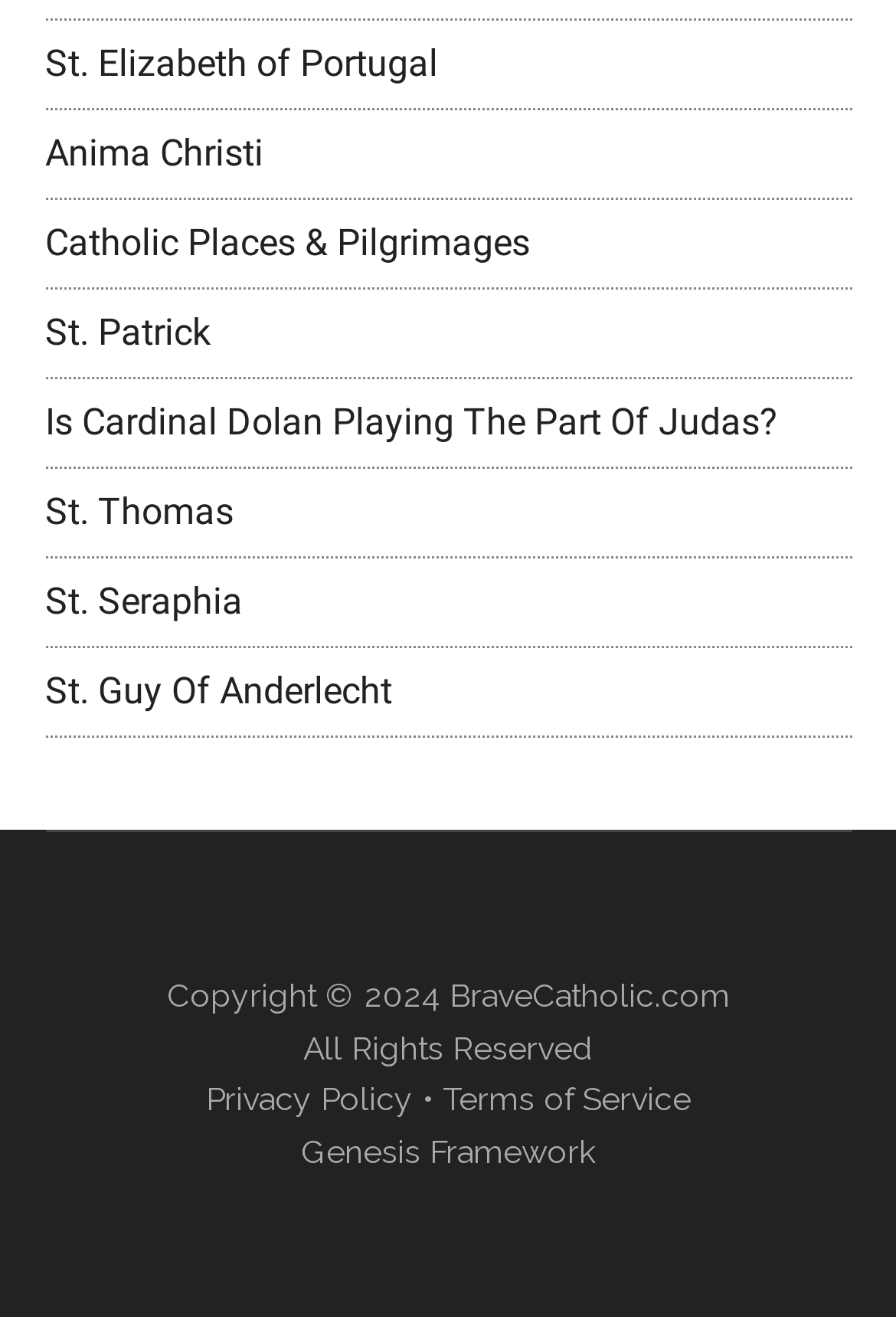What is the name of the framework used by the website?
Can you give a detailed and elaborate answer to the question?

I found a link element in the footer section with the text 'Genesis Framework', which is likely the name of the framework used by the website.